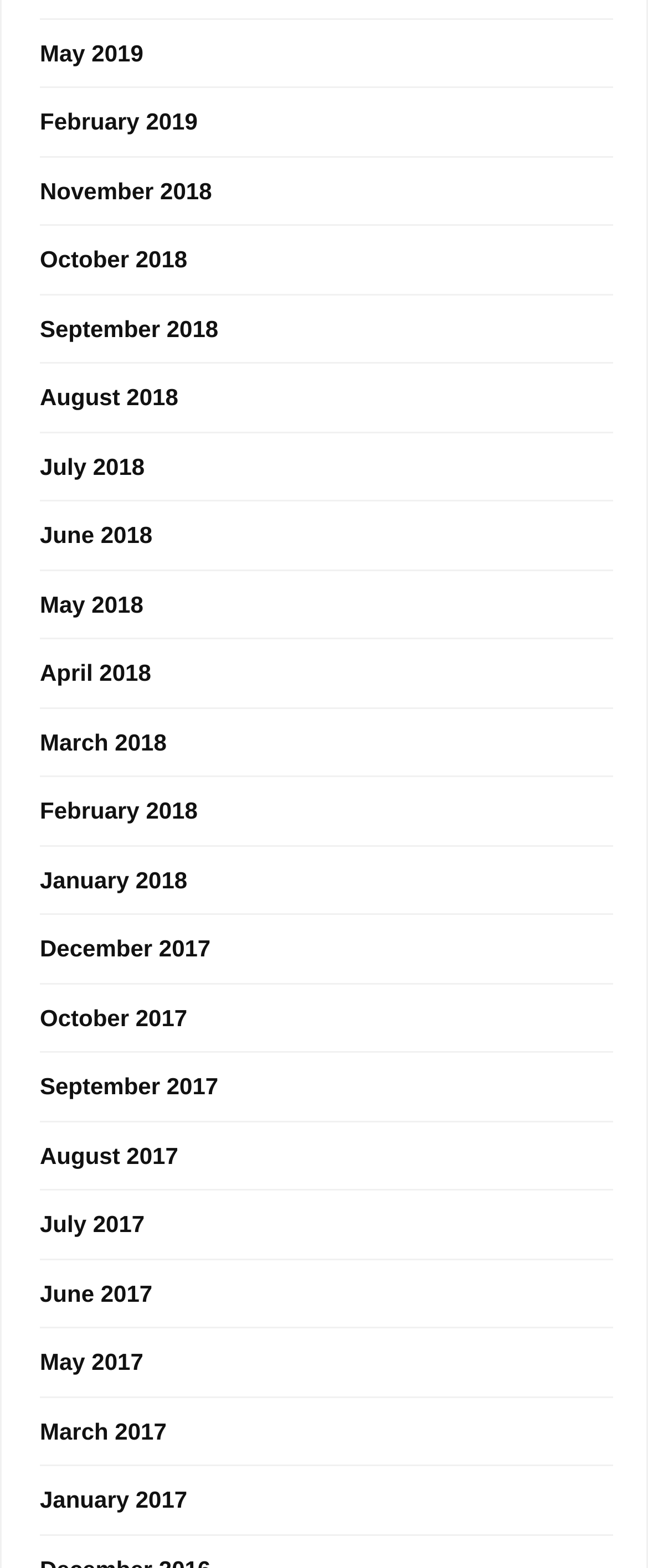Find and indicate the bounding box coordinates of the region you should select to follow the given instruction: "view October 2018".

[0.062, 0.155, 0.289, 0.176]